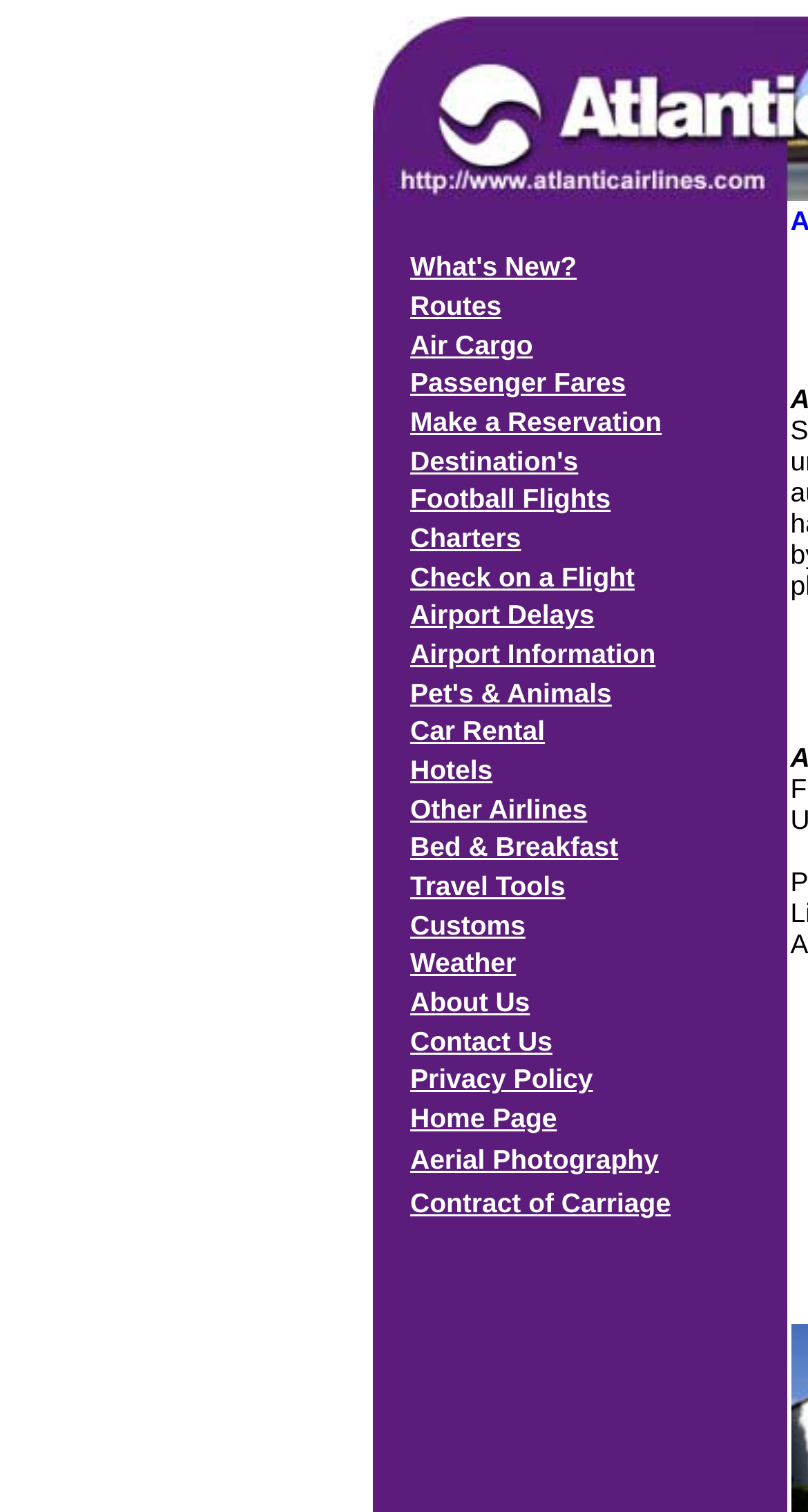Determine the bounding box coordinates of the target area to click to execute the following instruction: "Learn About Us."

[0.508, 0.65, 0.926, 0.675]